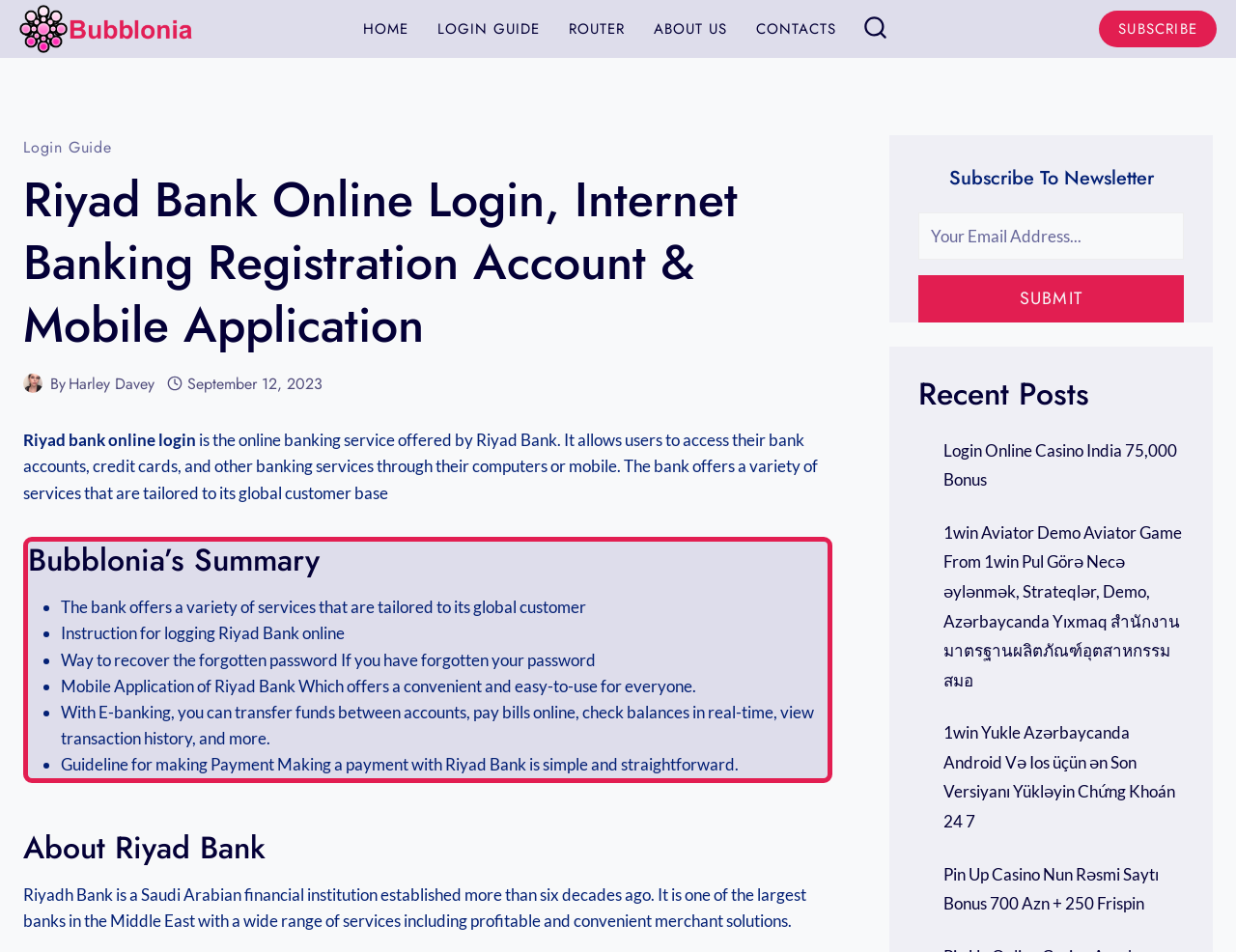Please find and report the bounding box coordinates of the element to click in order to perform the following action: "Read the login guide". The coordinates should be expressed as four float numbers between 0 and 1, in the format [left, top, right, bottom].

[0.282, 0.009, 0.342, 0.052]